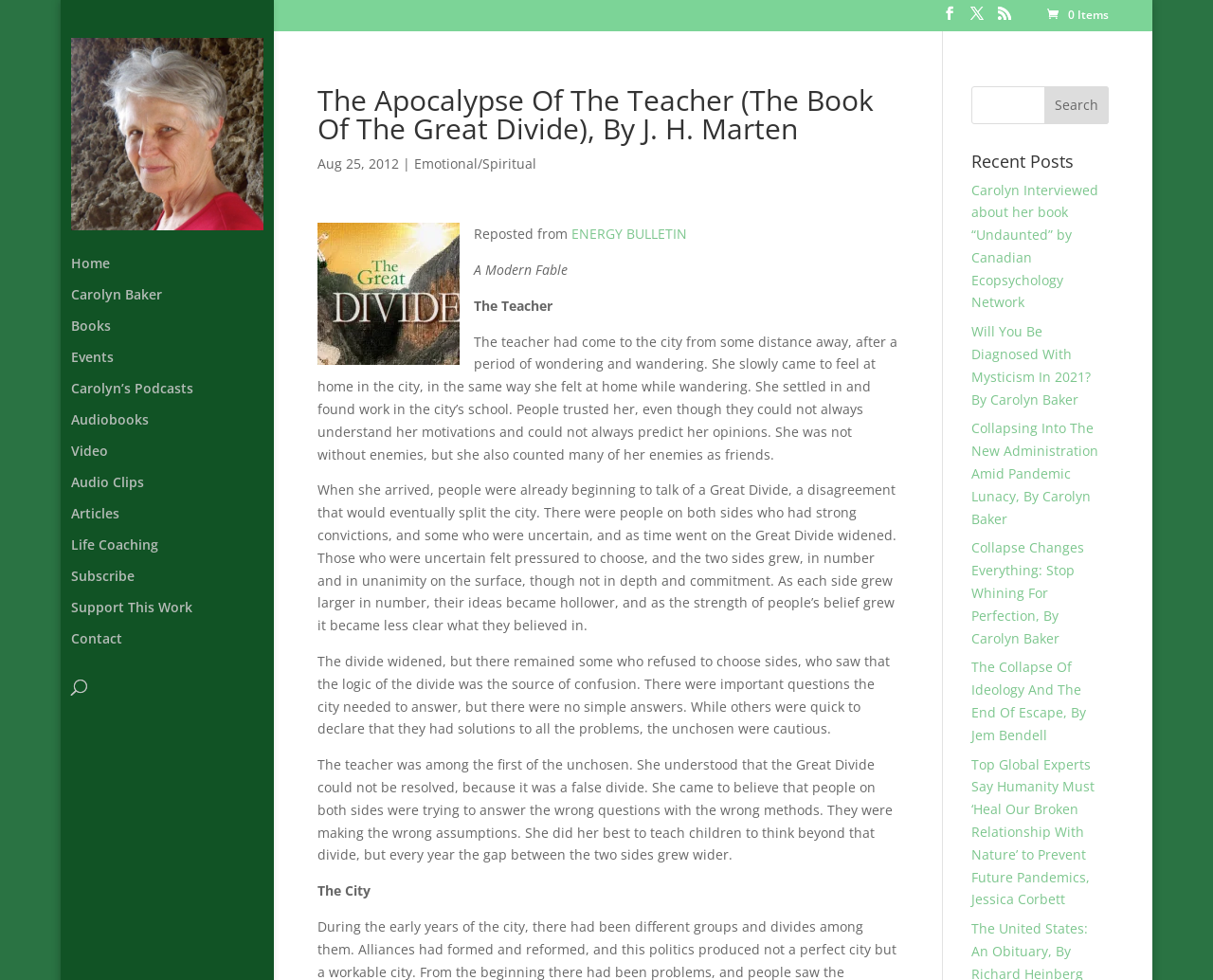For the given element description Support This Work, determine the bounding box coordinates of the UI element. The coordinates should follow the format (top-left x, top-left y, bottom-right x, bottom-right y) and be within the range of 0 to 1.

[0.059, 0.613, 0.248, 0.645]